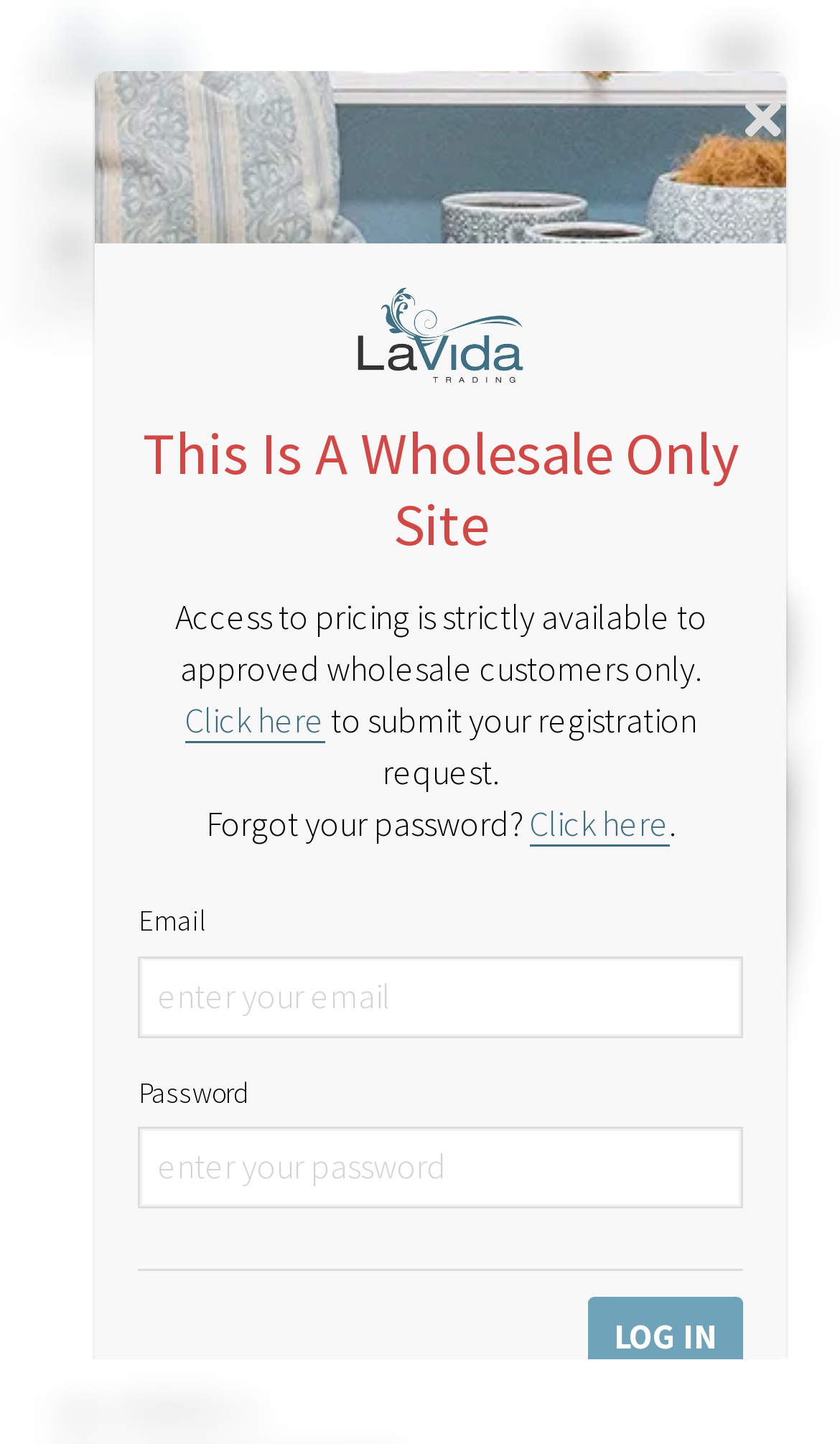Please provide a one-word or short phrase answer to the question:
What is the function of the button at the top-right corner?

Toggle menu